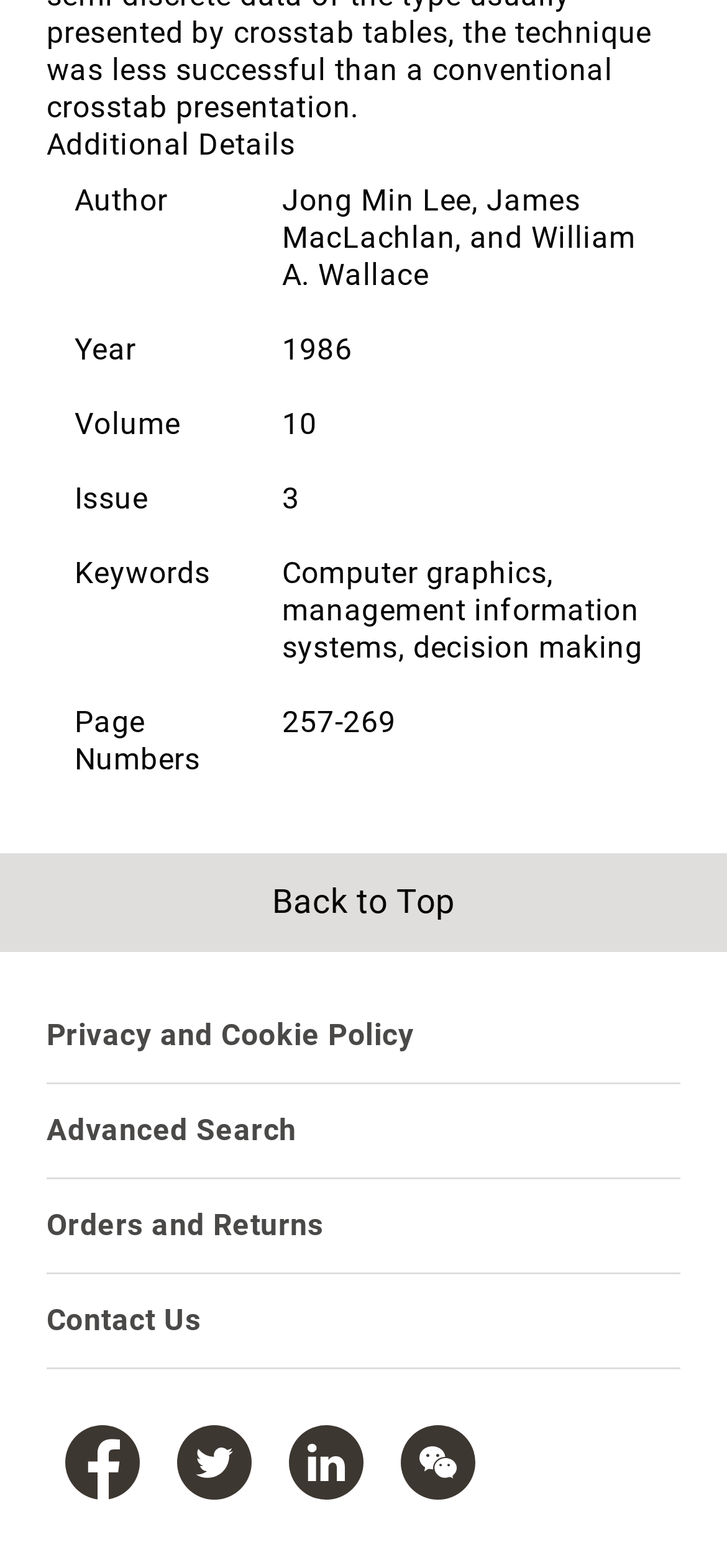Pinpoint the bounding box coordinates of the element you need to click to execute the following instruction: "View 'Privacy and Cookie Policy'". The bounding box should be represented by four float numbers between 0 and 1, in the format [left, top, right, bottom].

[0.064, 0.649, 0.569, 0.671]